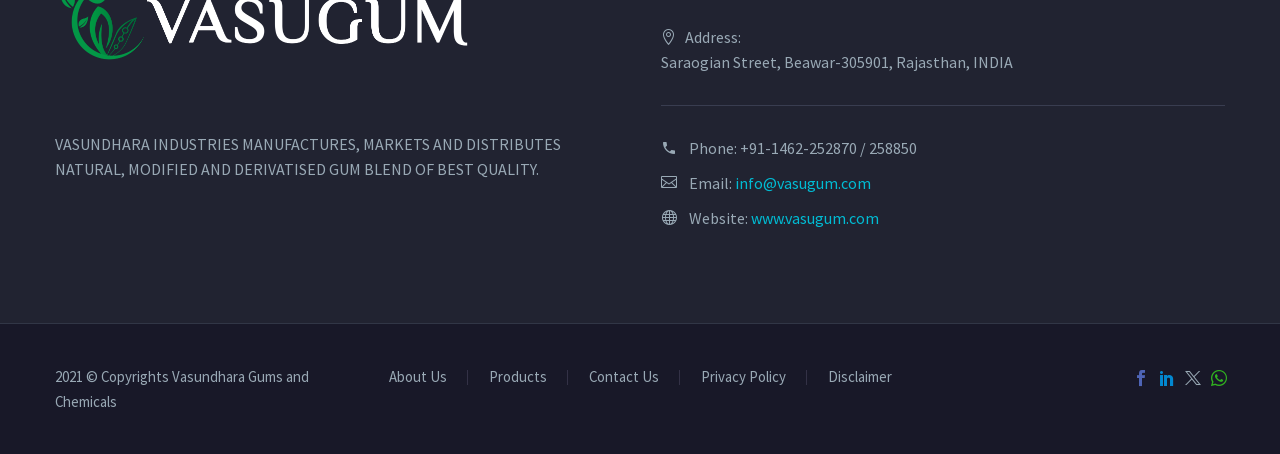Specify the bounding box coordinates of the region I need to click to perform the following instruction: "visit the company website". The coordinates must be four float numbers in the range of 0 to 1, i.e., [left, top, right, bottom].

[0.587, 0.458, 0.687, 0.502]